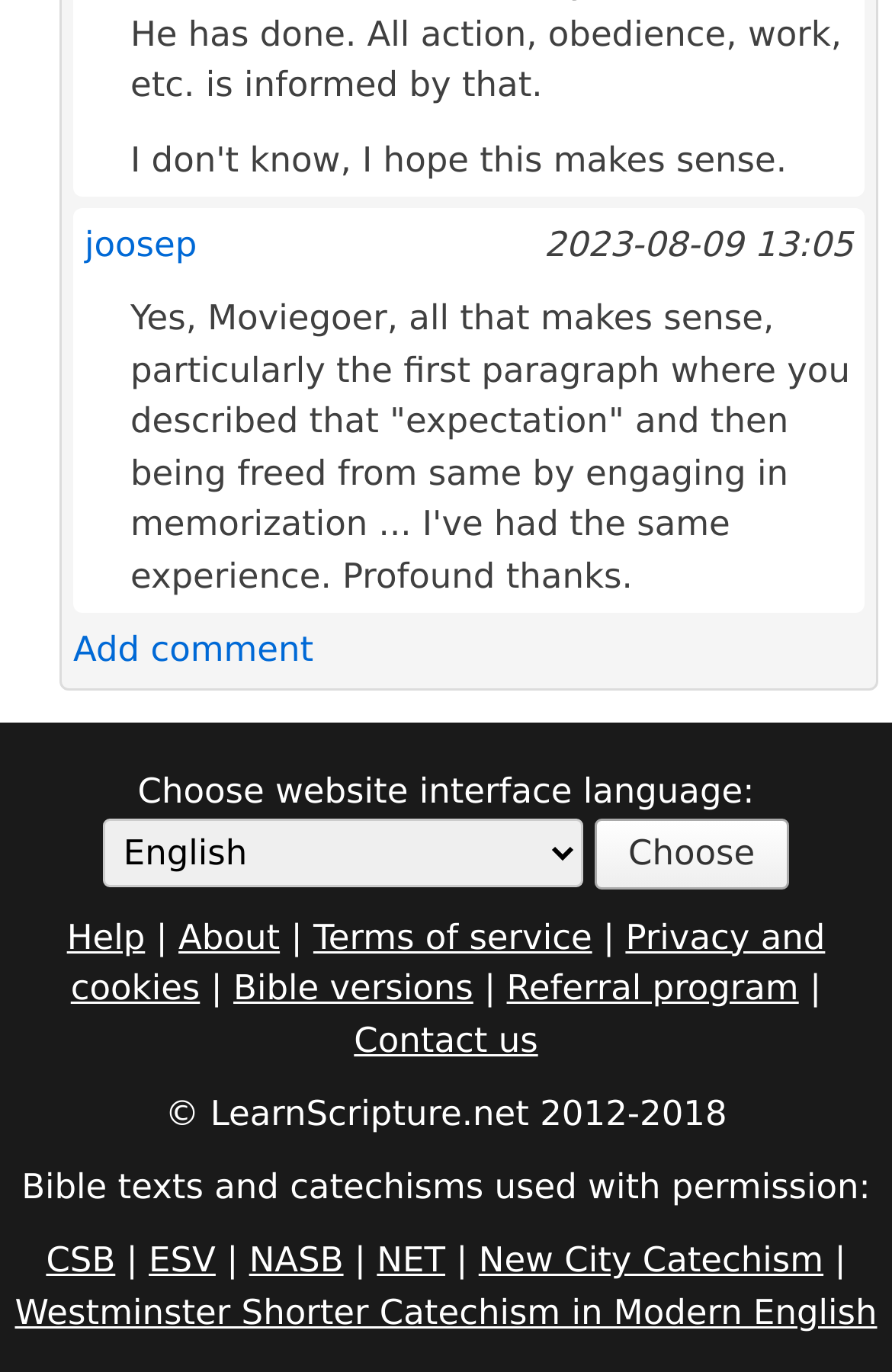Respond to the question below with a single word or phrase:
What is the date and time of the comment?

2023-08-09 13:05